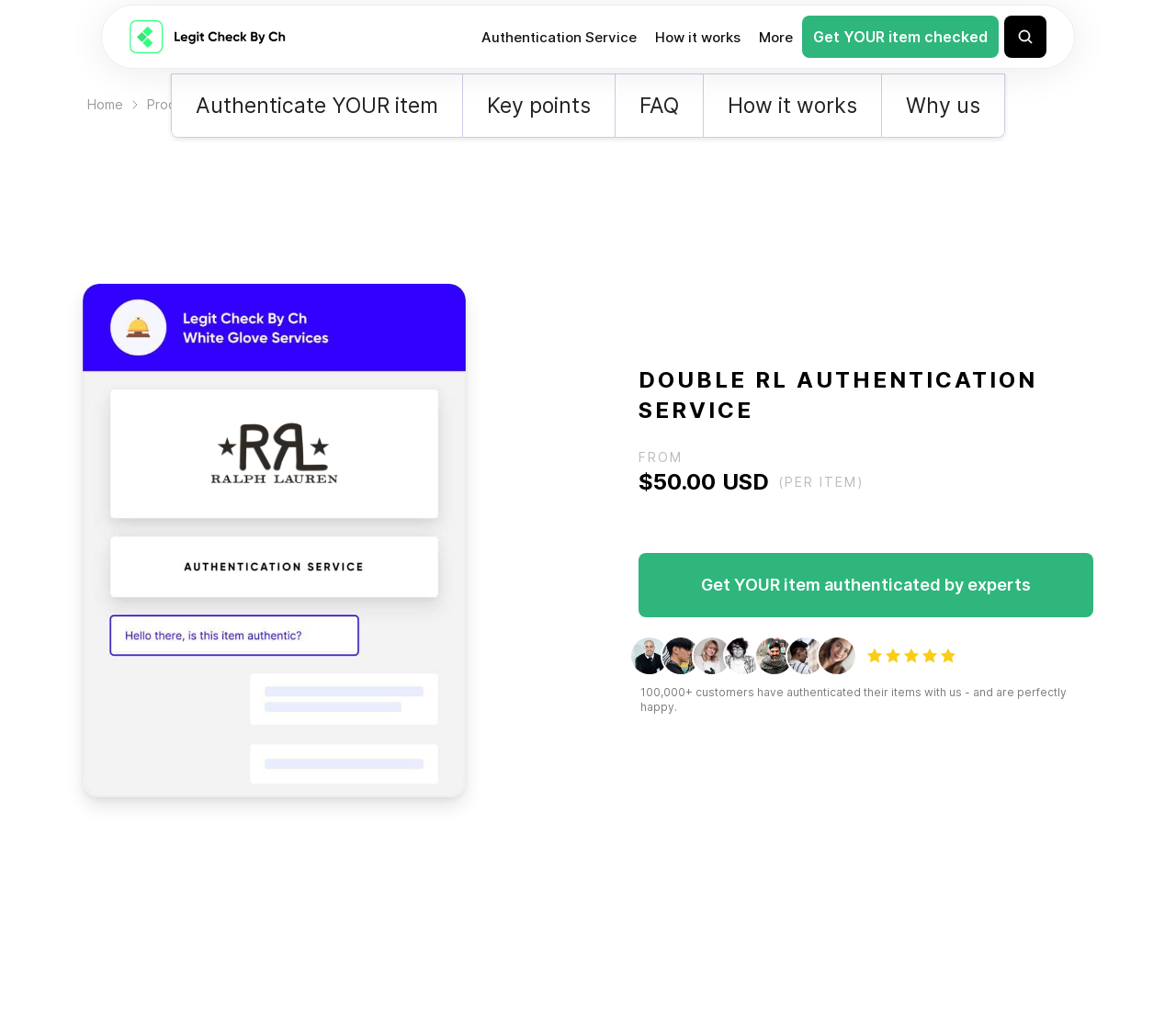What is the purpose of the 'Get YOUR item checked' link?
Refer to the image and give a detailed response to the question.

I found the answer by looking at the link element with the text 'Get YOUR item checked' at coordinates [0.682, 0.015, 0.849, 0.056]. This link is likely to be used to authenticate an item.